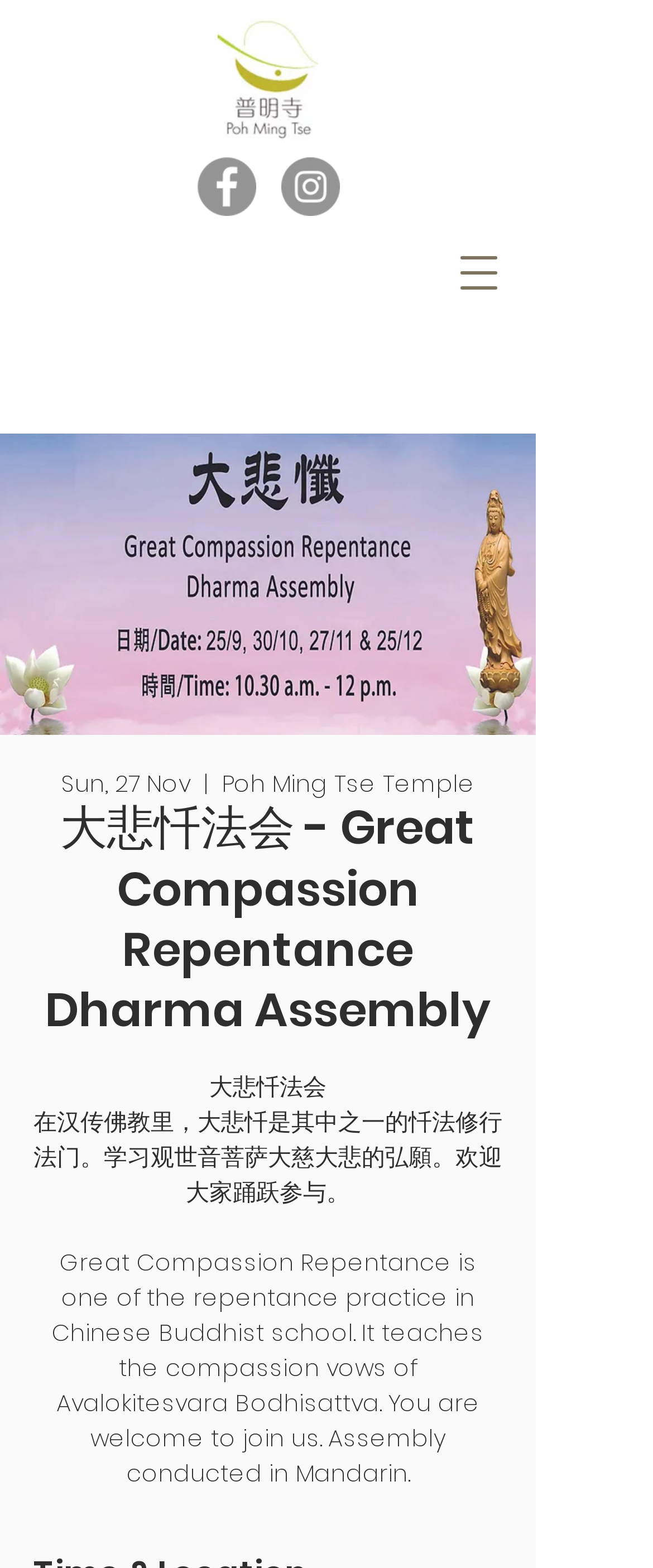Give a succinct answer to this question in a single word or phrase: 
What social media platforms are linked on the webpage?

Facebook, Instagram